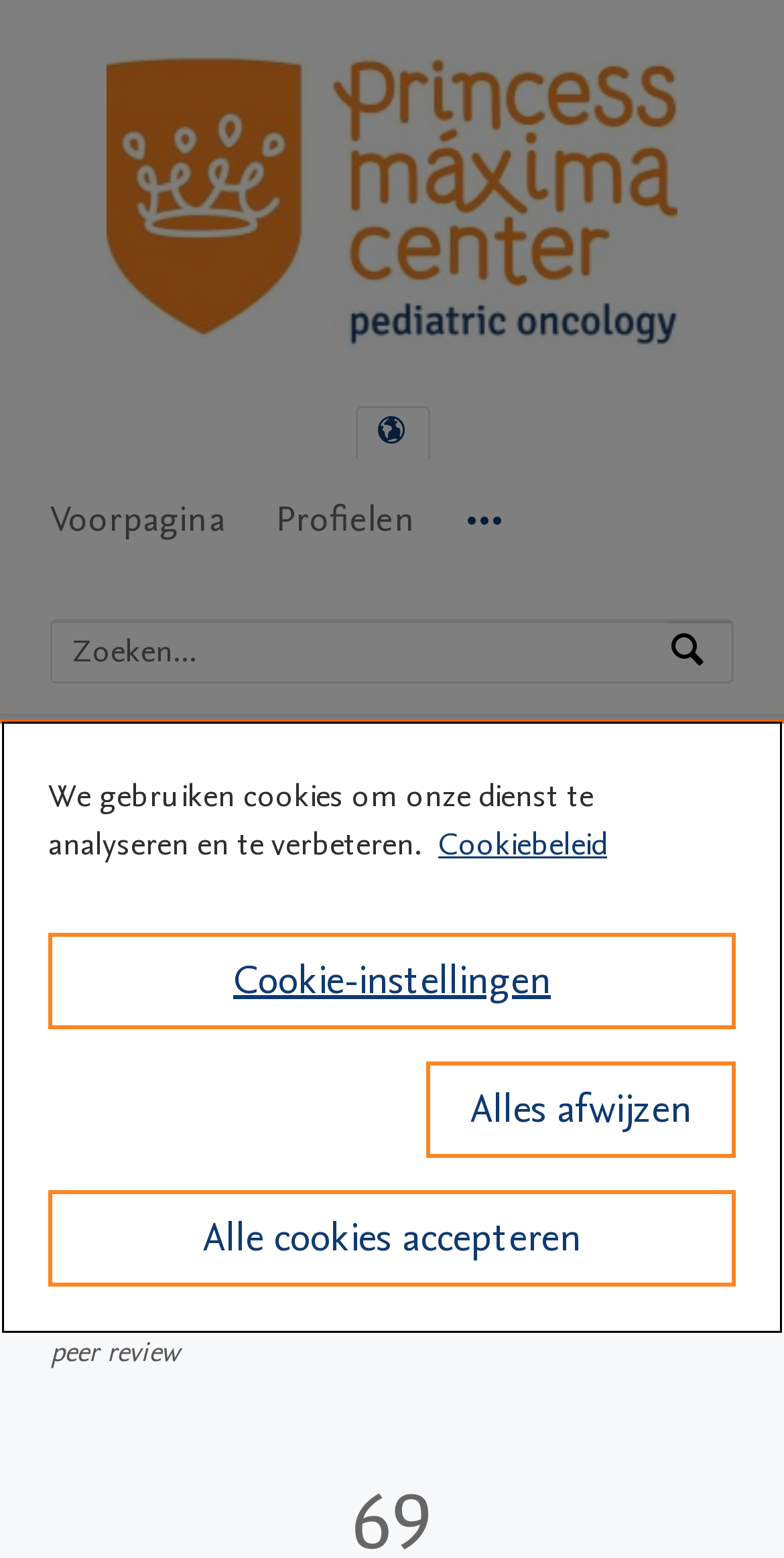Identify the bounding box coordinates for the UI element that matches this description: "aria-label="Taal selecteren"".

[0.455, 0.262, 0.545, 0.294]